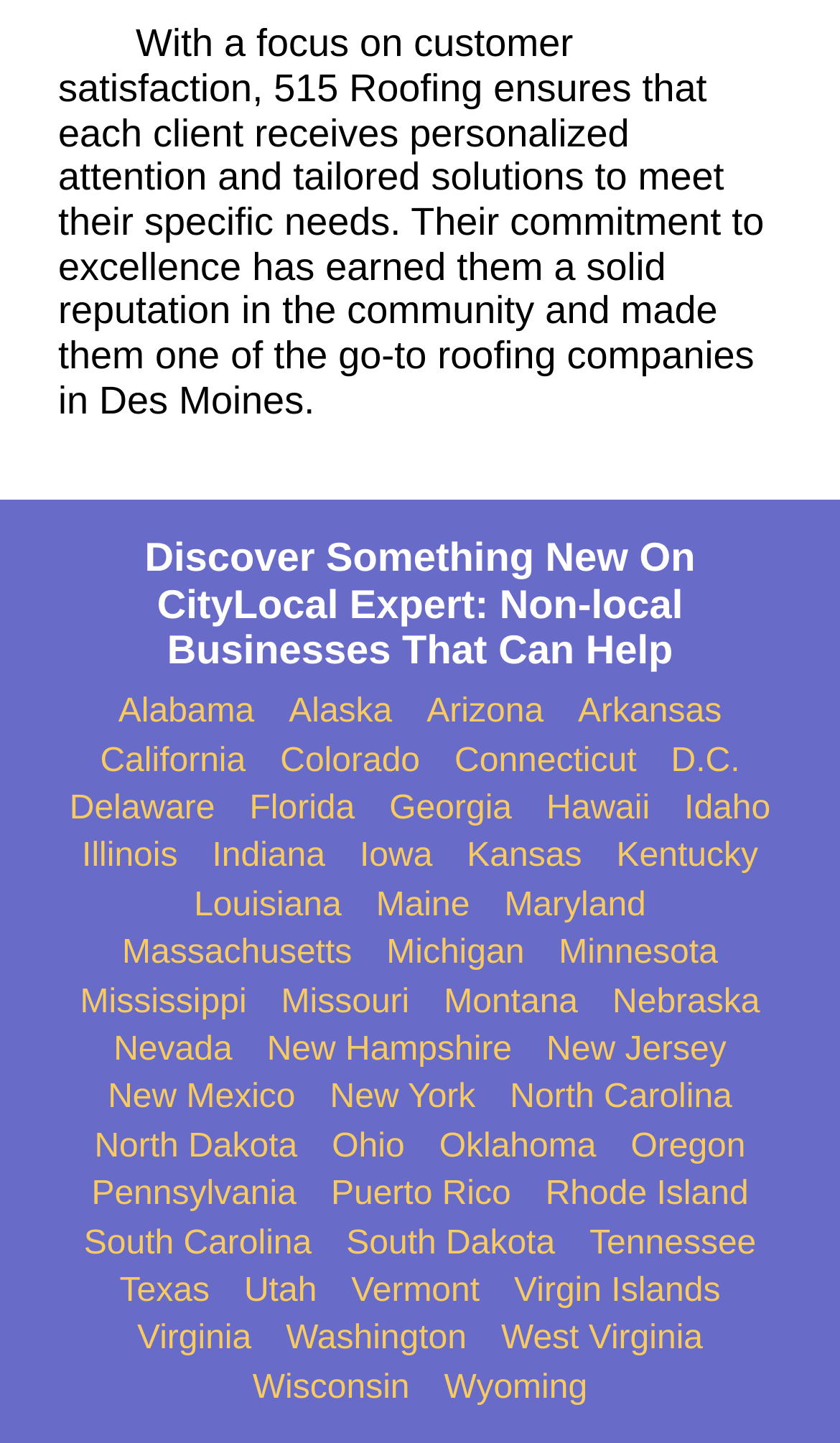Given the webpage screenshot, identify the bounding box of the UI element that matches this description: "South Dakota".

[0.412, 0.849, 0.661, 0.876]